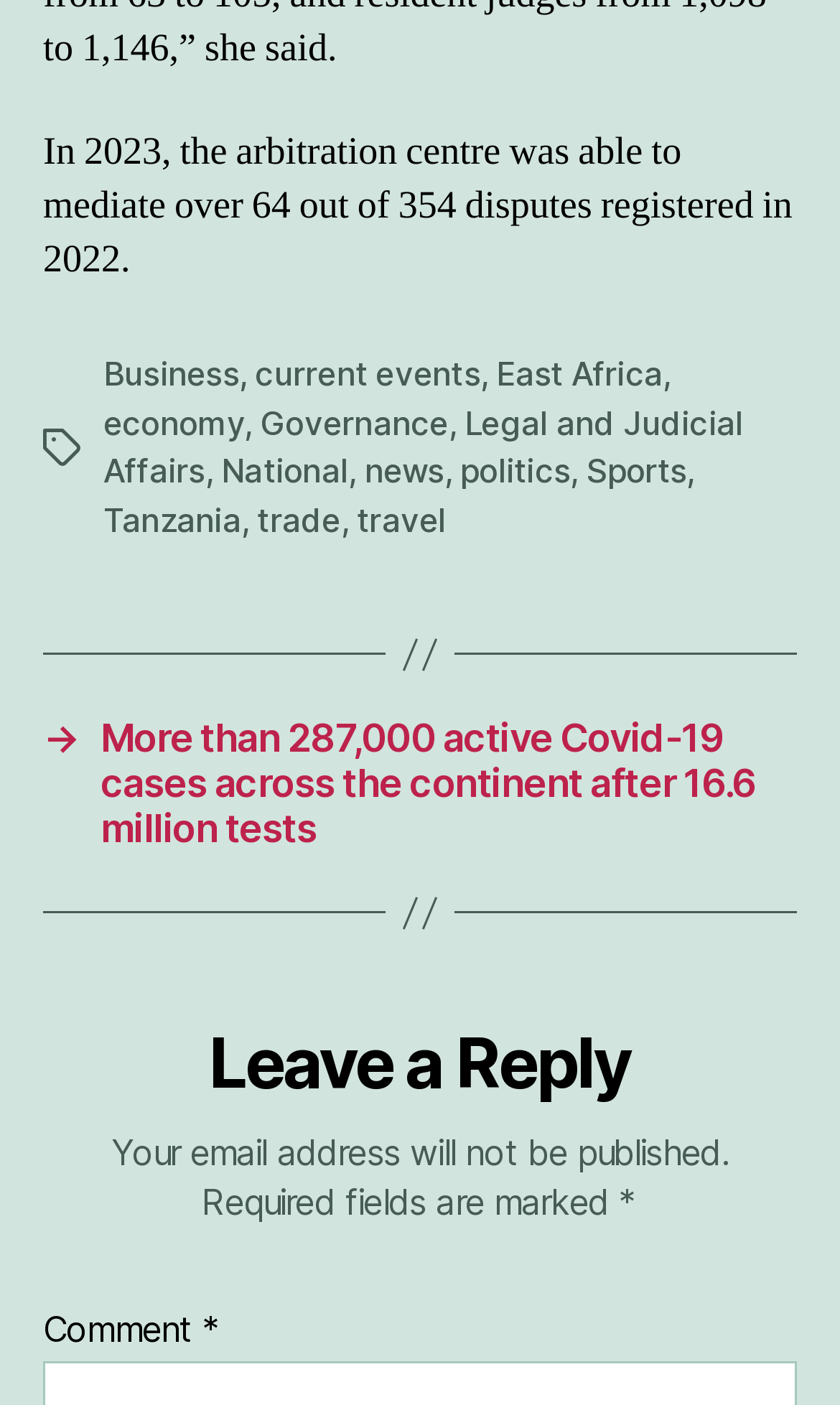What are the categories of news?
Please provide a single word or phrase based on the screenshot.

Business, current events, etc.